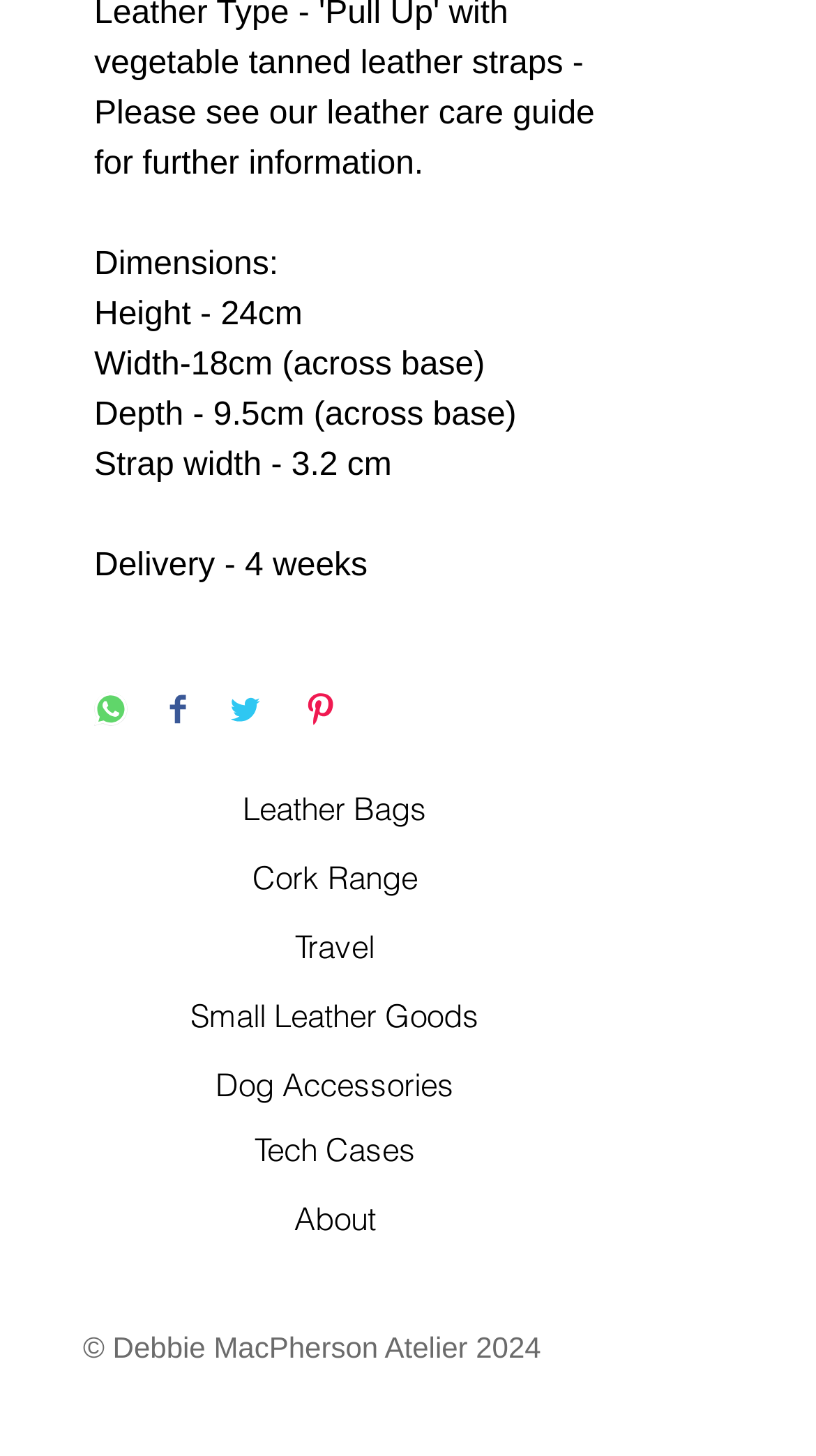Analyze the image and answer the question with as much detail as possible: 
How many weeks does delivery take?

The delivery time can be found in the 'Dimensions' section, which is located at the top of the webpage. The 'Delivery' time is specified as '4 weeks'.